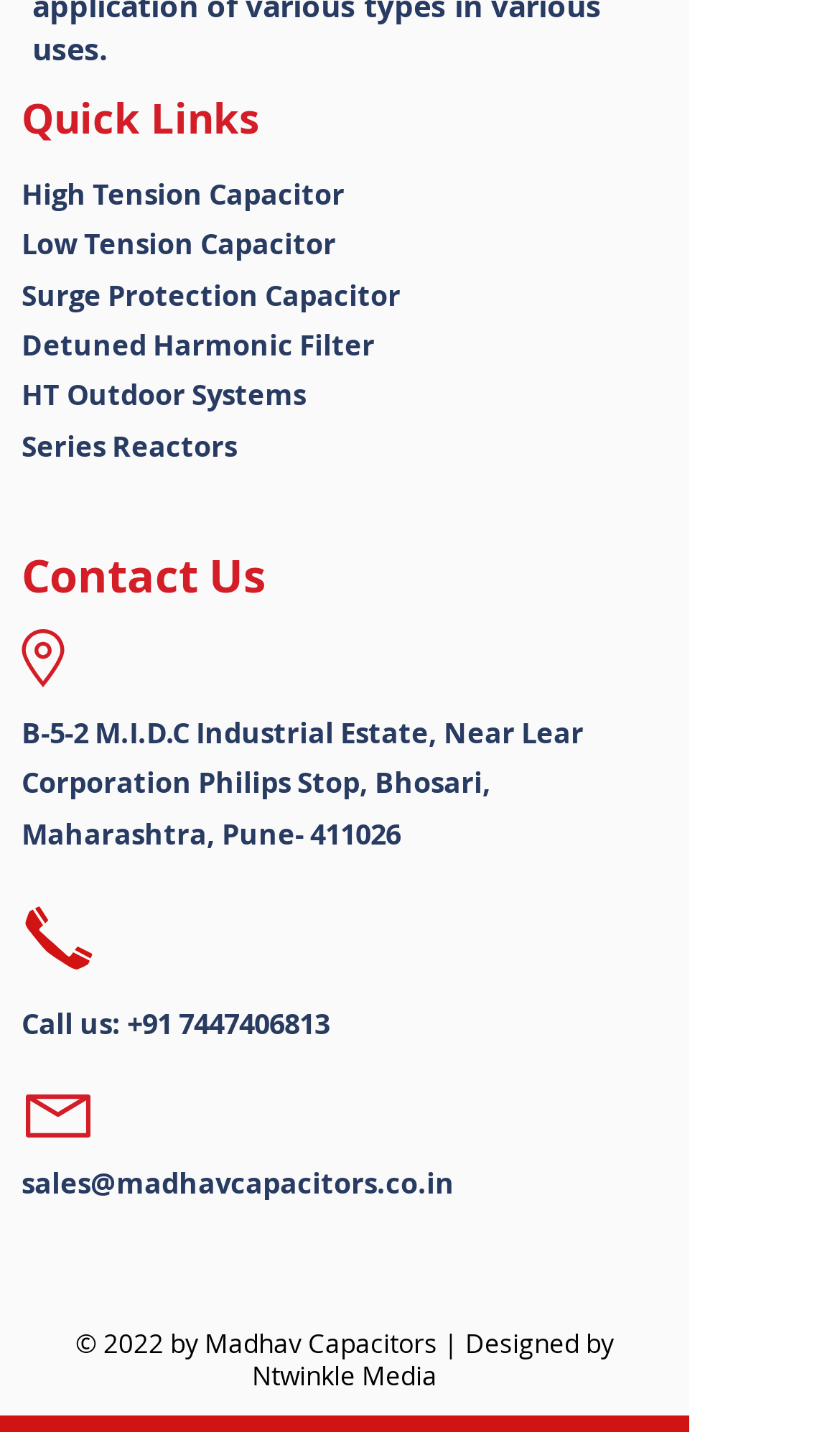Find and provide the bounding box coordinates for the UI element described here: "Surge Protection Capacitor". The coordinates should be given as four float numbers between 0 and 1: [left, top, right, bottom].

[0.026, 0.192, 0.477, 0.219]